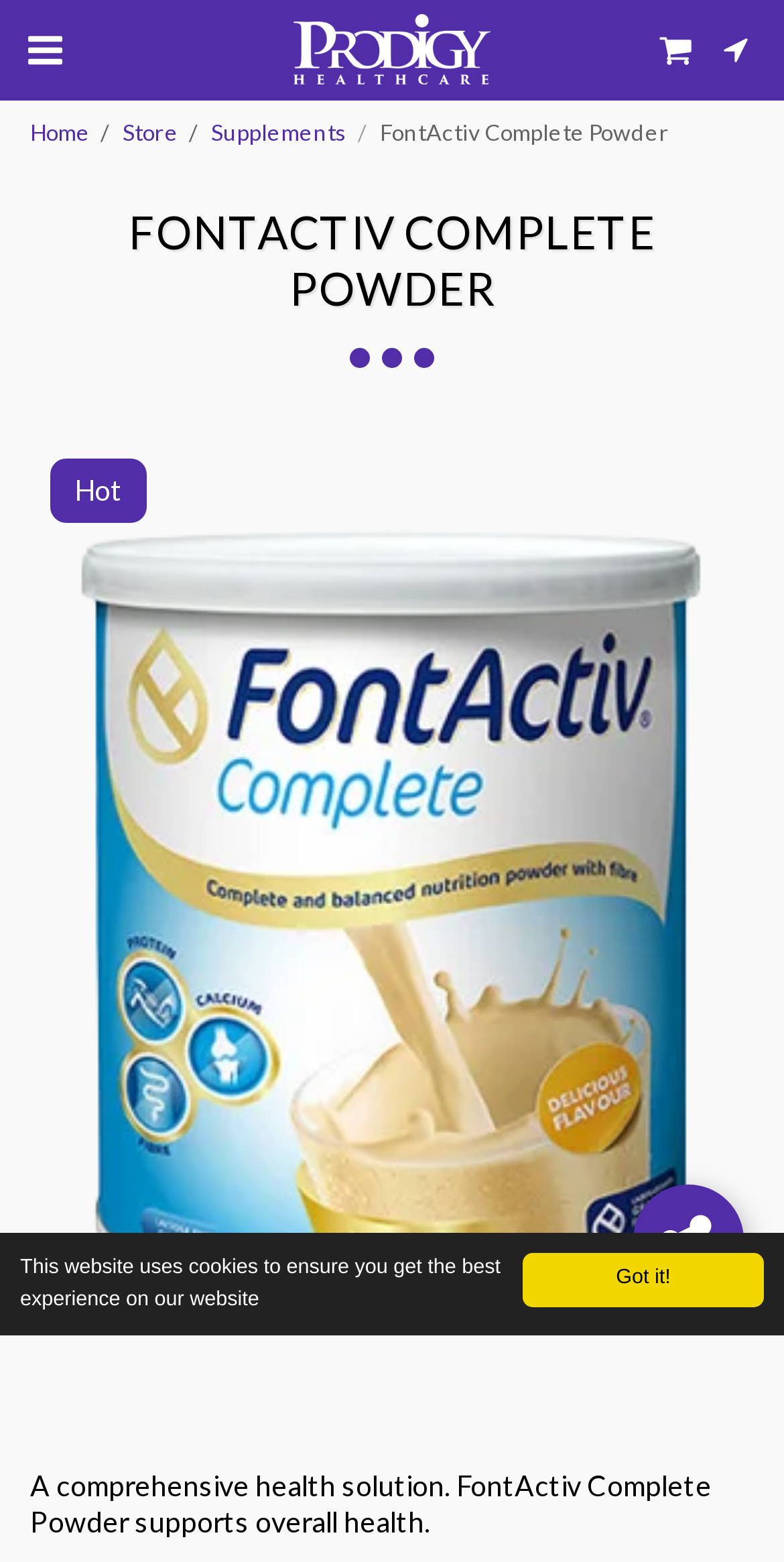With reference to the image, please provide a detailed answer to the following question: What is the name of the product?

The name of the product can be found in the heading element 'FONTACTIV COMPLETE POWDER' and also in the static text element 'FontActiv Complete Powder' which is a part of the navigation menu.